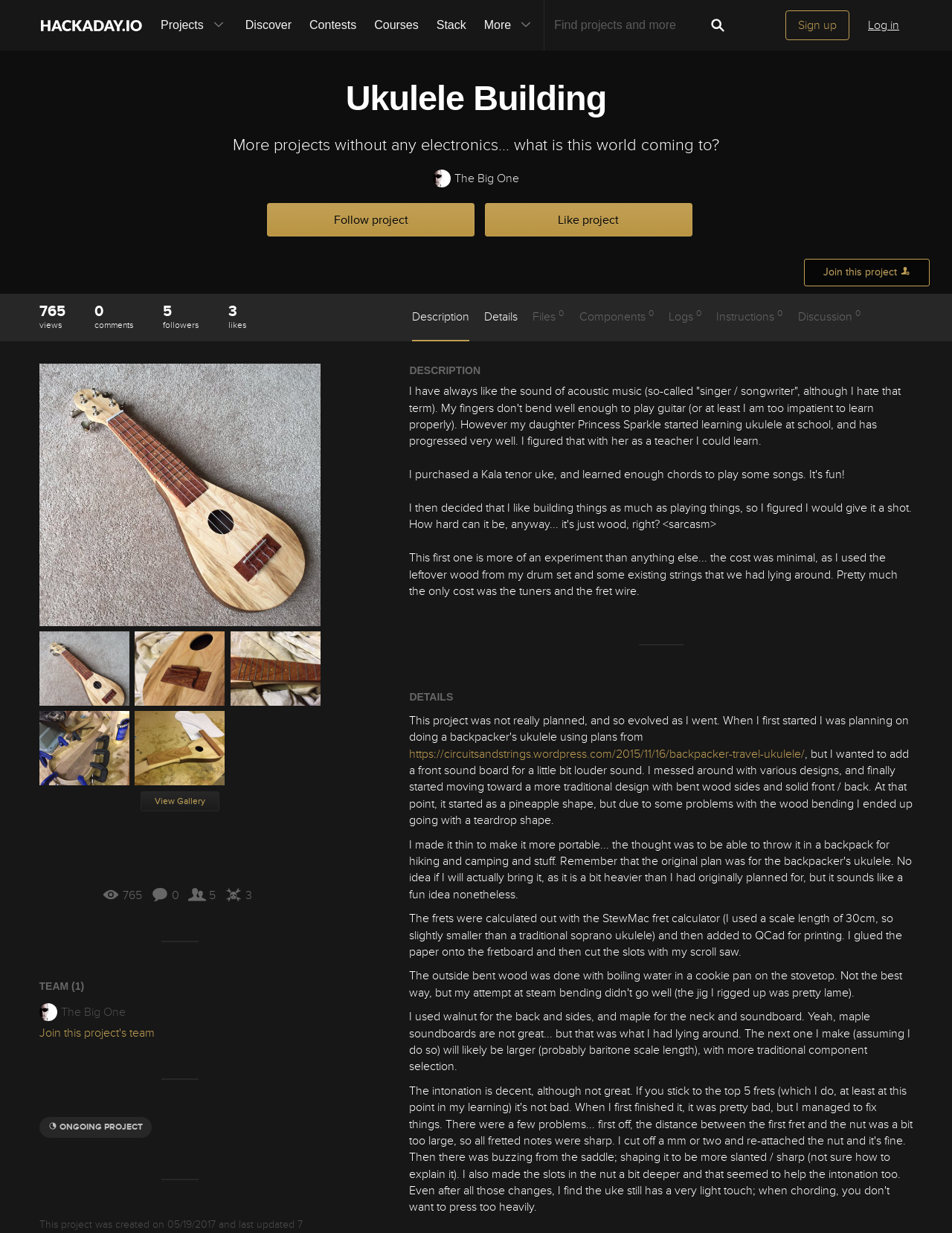How many views does the project have?
Use the screenshot to answer the question with a single word or phrase.

765